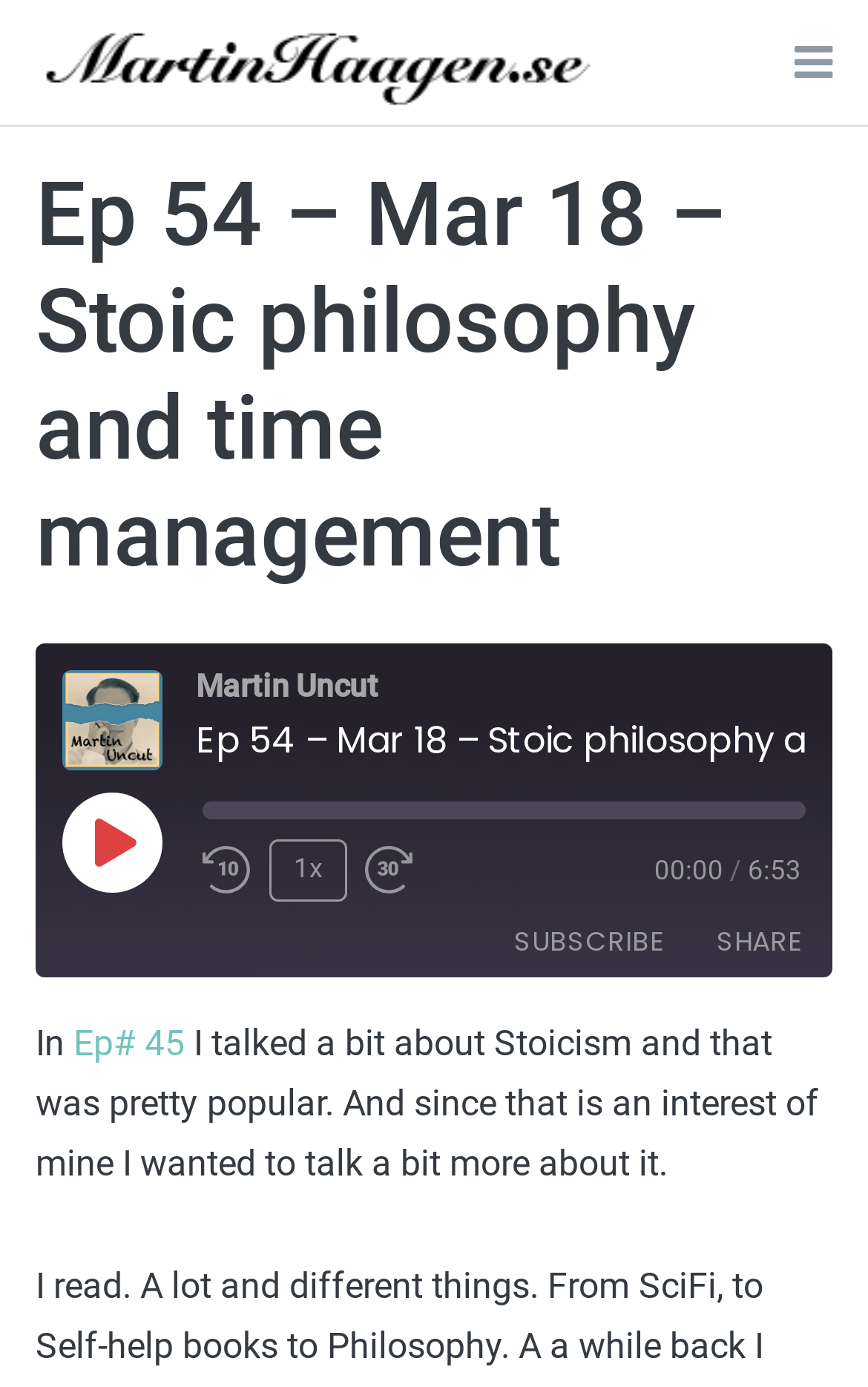Identify the bounding box coordinates for the element you need to click to achieve the following task: "Subscribe". The coordinates must be four float values ranging from 0 to 1, formatted as [left, top, right, bottom].

[0.567, 0.654, 0.79, 0.701]